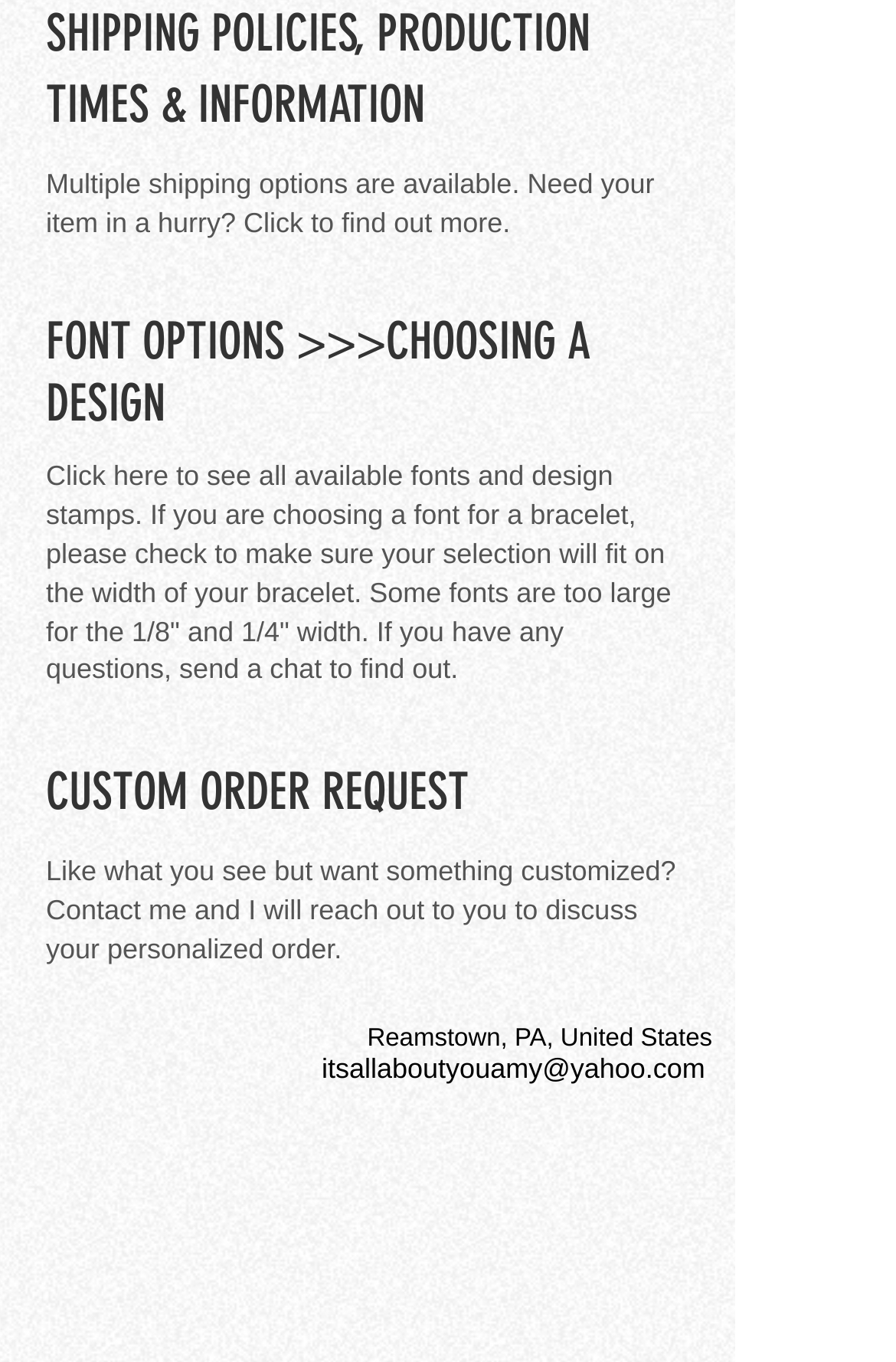What is the purpose of the custom order request?
Please craft a detailed and exhaustive response to the question.

The custom order request section has a link and a static text that says 'Like what you see but want something customized? Contact me and I will reach out to you to discuss your personalized order.' This implies that the purpose of the custom order request is to discuss personalized orders with the seller.